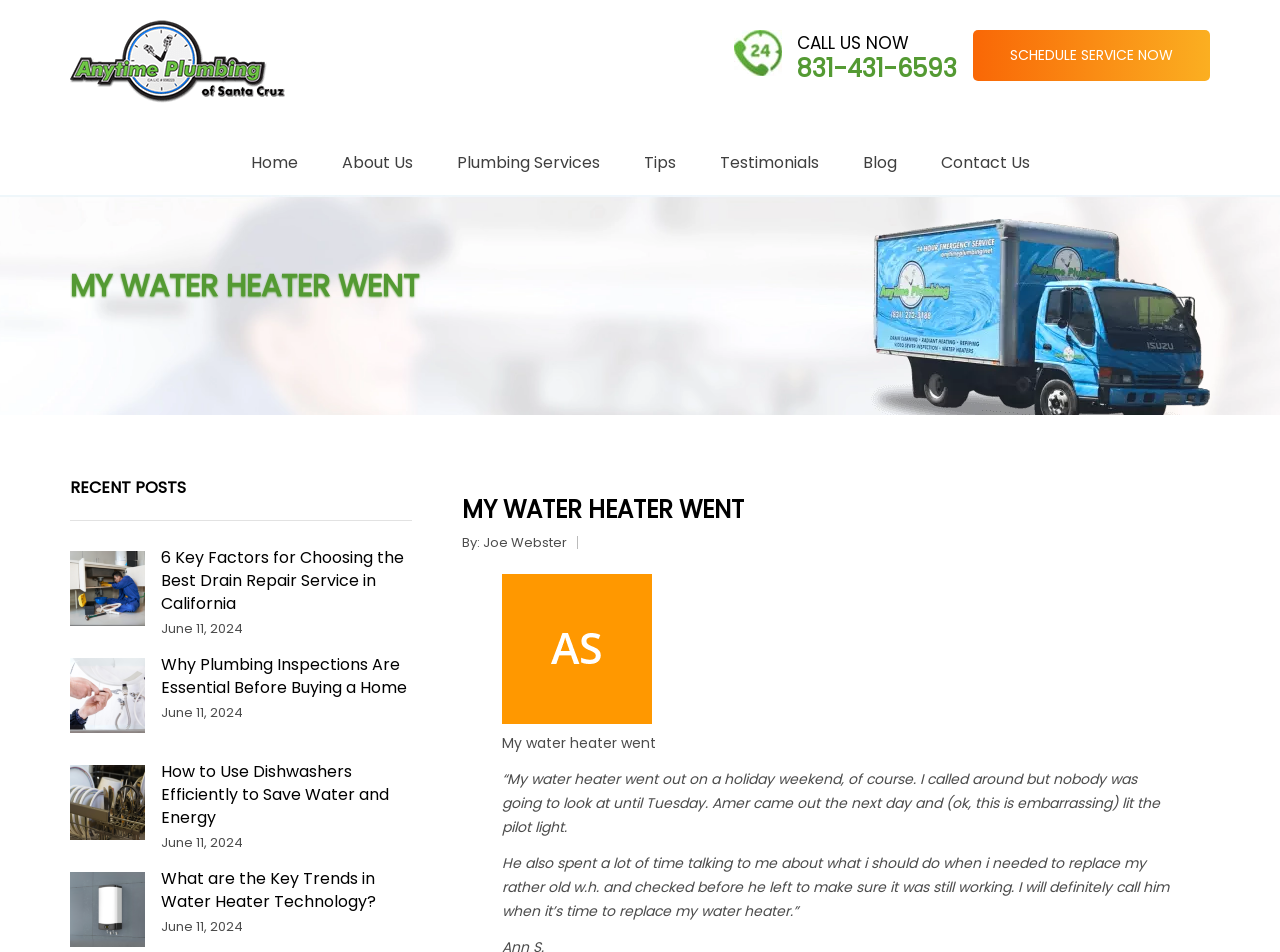Using the description: "My water heater went", determine the UI element's bounding box coordinates. Ensure the coordinates are in the format of four float numbers between 0 and 1, i.e., [left, top, right, bottom].

[0.361, 0.518, 0.581, 0.553]